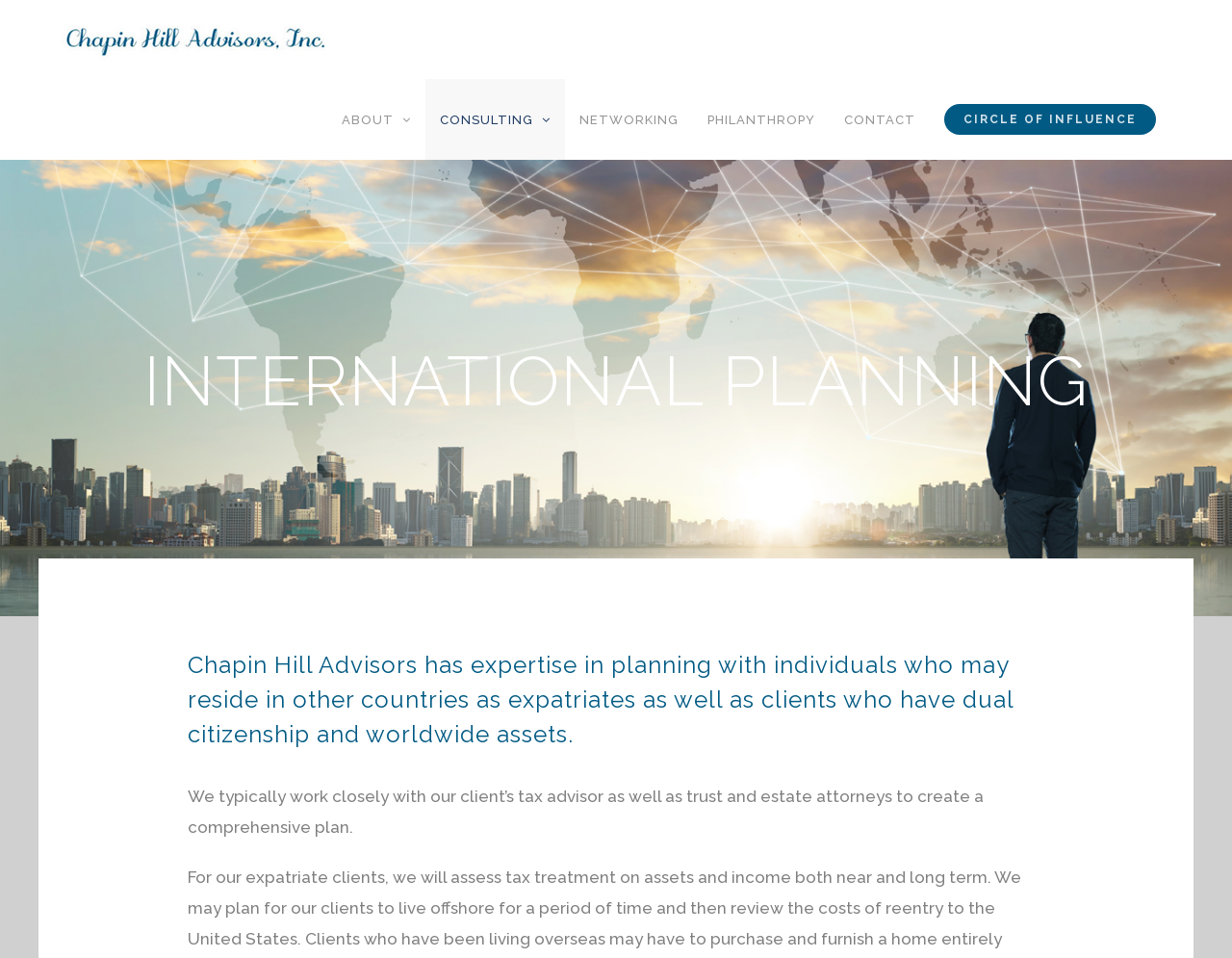Please provide a detailed answer to the question below by examining the image:
What is the main service offered by Chapin Hill Advisors?

The main heading element with the text 'INTERNATIONAL PLANNING' indicates that the main service offered by Chapin Hill Advisors is international planning, which involves working with clients who have international assets and residences.